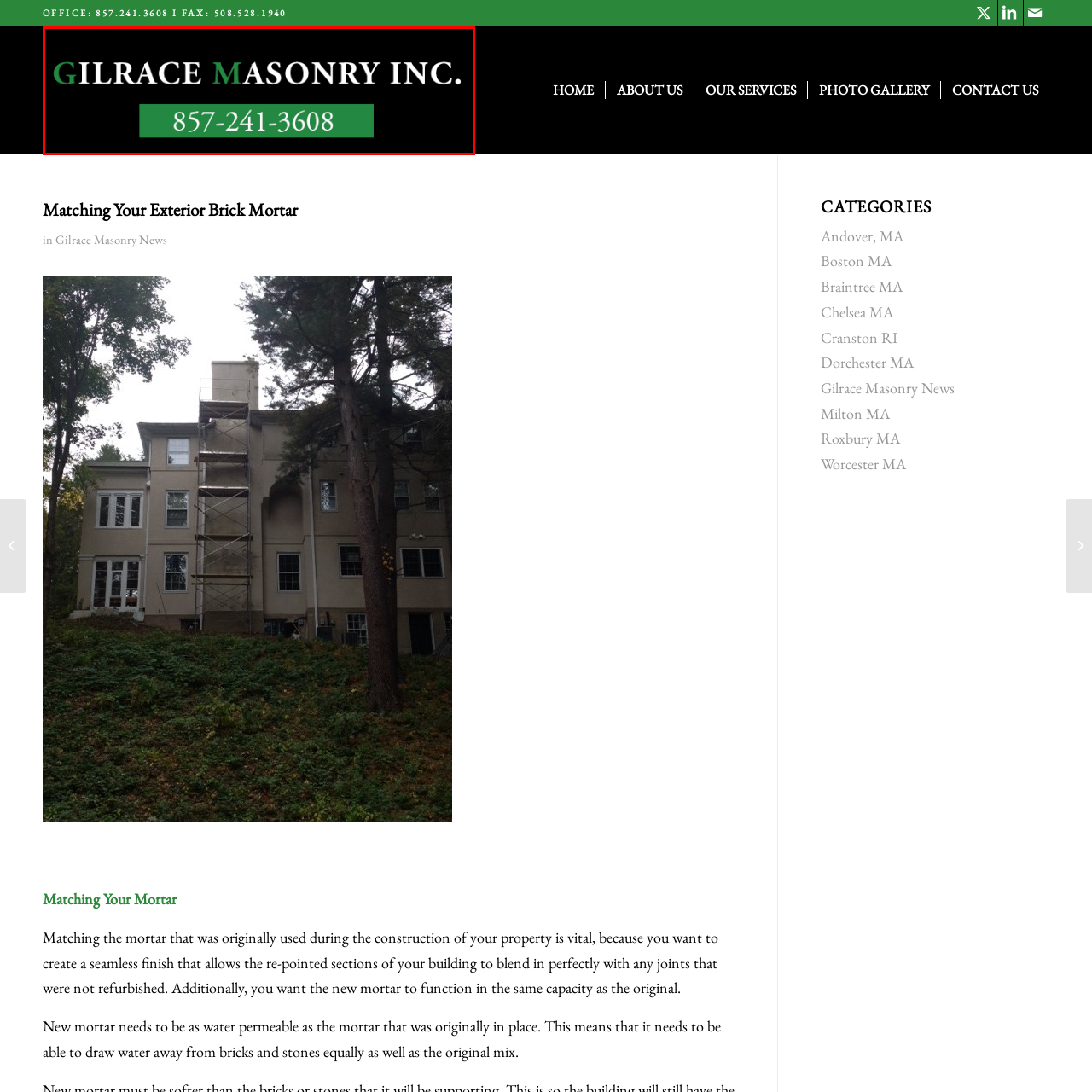Provide a thorough caption for the image that is surrounded by the red boundary.

The image features the logo of Gilrace Masonry Inc., prominently displayed with the company name in bold white letters against a black background. The name "Gilrace" is accentuated in green, adding a vibrant touch to the design. Below the company name, a contact number, "857-241-3608," is presented in a green box, ensuring it stands out for viewer accessibility. This graphic element serves as a business identifier, connecting potential clients to the masonry services offered by the company. The overall design conveys professionalism and reliability in the masonry industry.